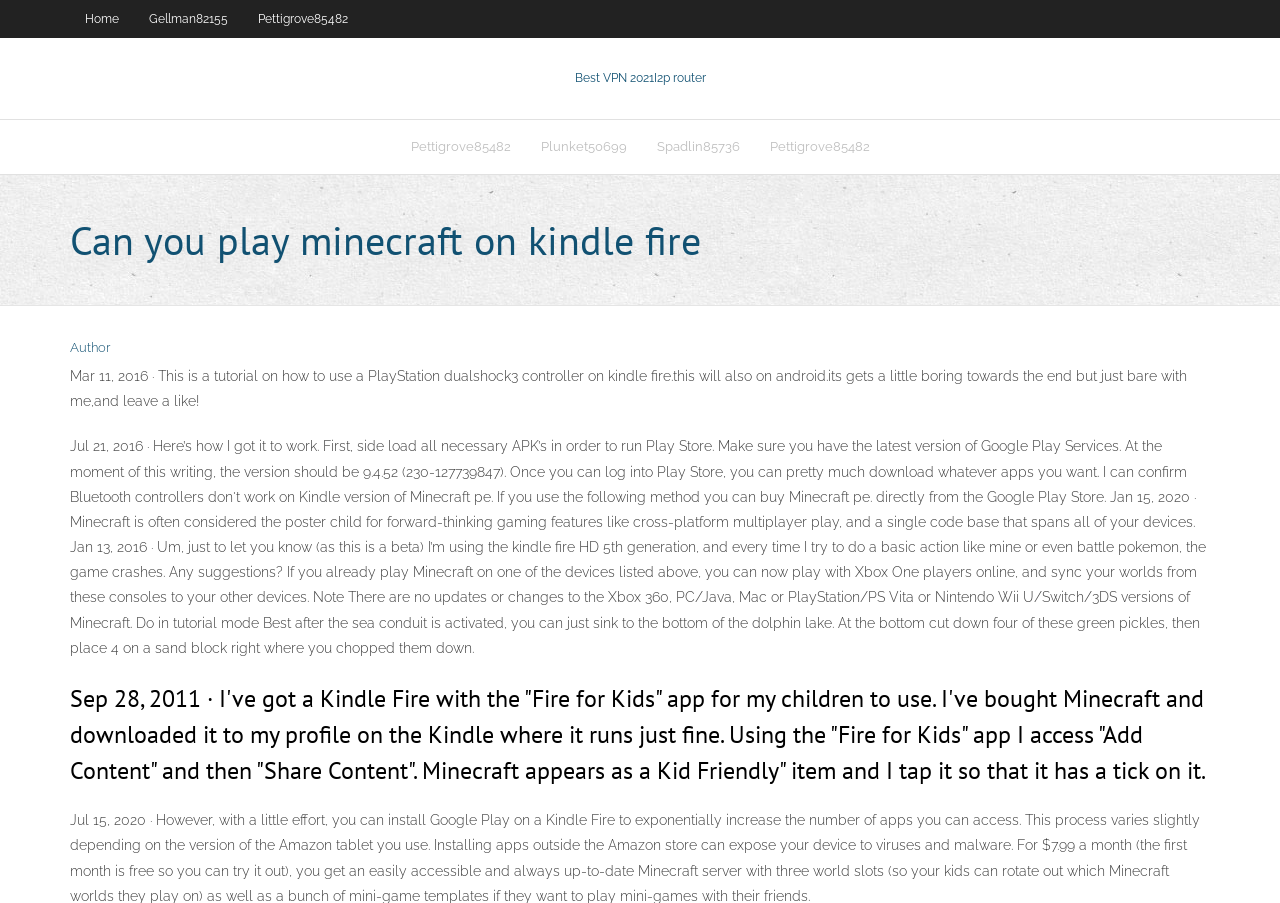Please specify the bounding box coordinates of the region to click in order to perform the following instruction: "visit Pettigrove85482's profile".

[0.19, 0.0, 0.284, 0.042]